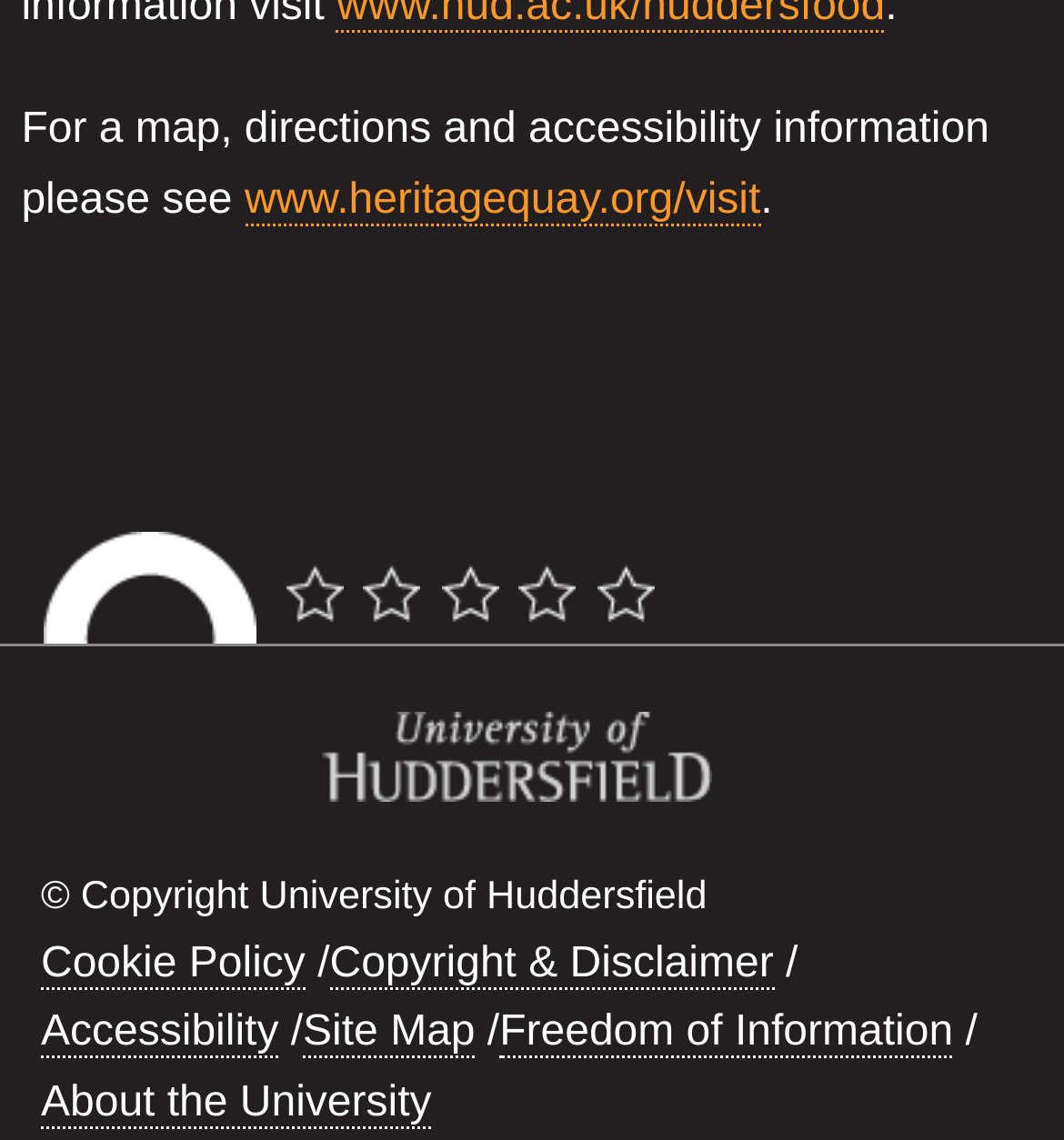Please identify the bounding box coordinates of the region to click in order to complete the task: "go to the University of Huddersfield homepage". The coordinates must be four float numbers between 0 and 1, specified as [left, top, right, bottom].

[0.301, 0.623, 0.668, 0.721]